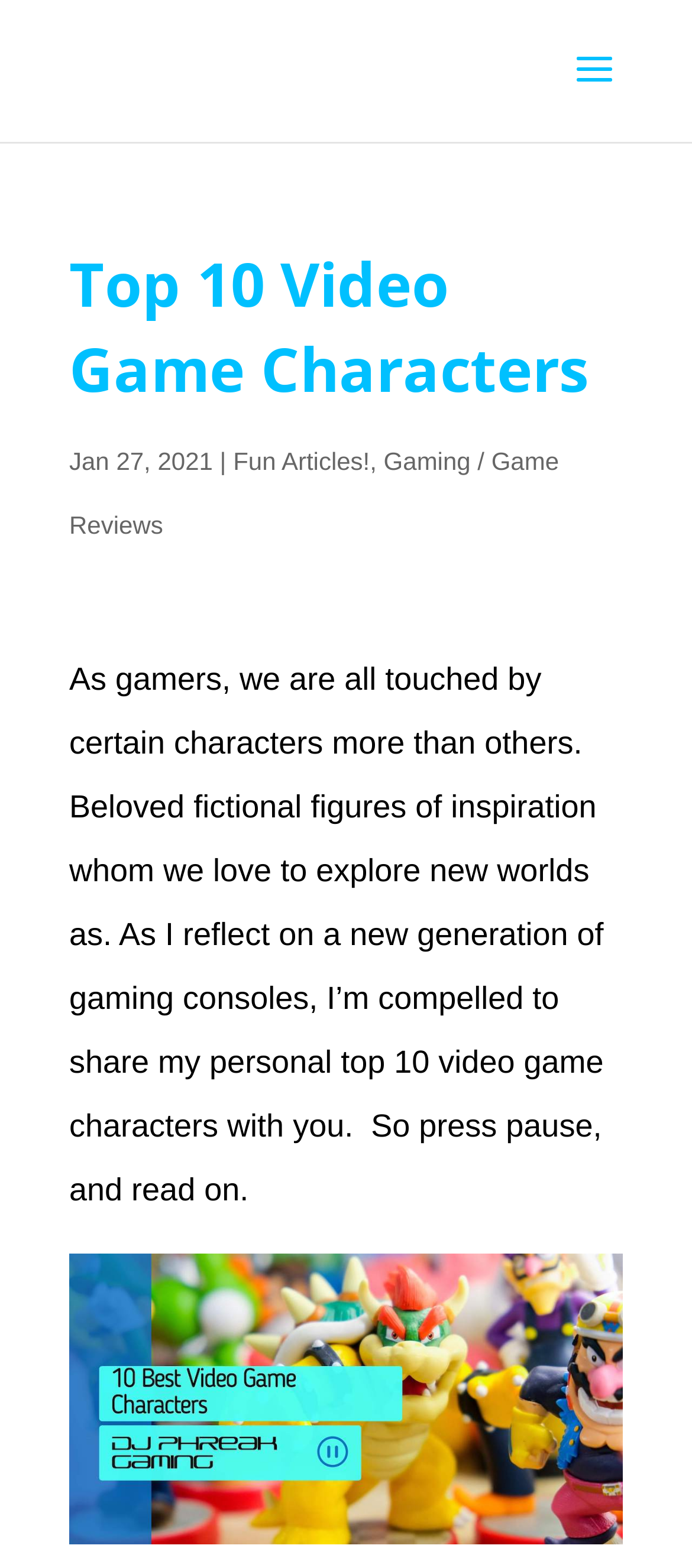How many links are there in the article?
Based on the image, provide your answer in one word or phrase.

3